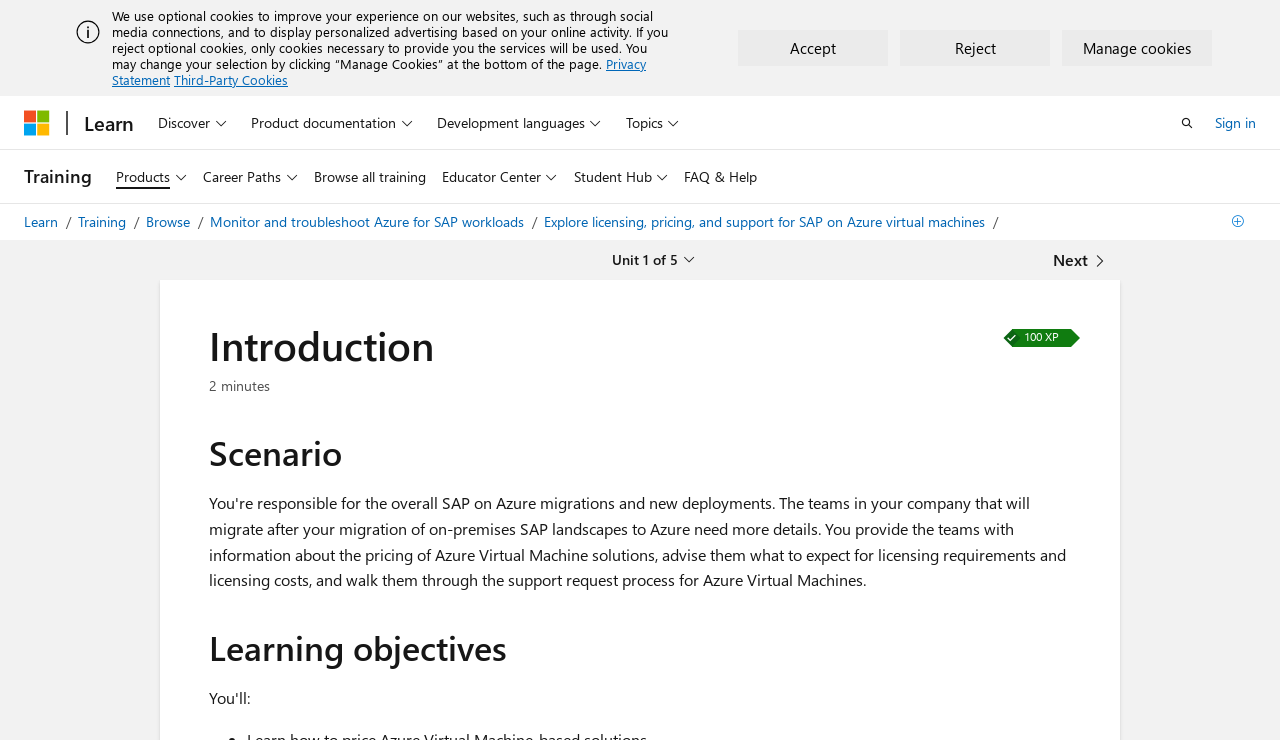Please answer the following question as detailed as possible based on the image: 
How many navigation menus are present on the page?

There are three navigation menus present on the page: 'Global', 'Site', and 'pagination'. The 'Global' navigation menu is located at the top of the page, the 'Site' navigation menu is located below it, and the 'pagination' navigation menu is located at the bottom of the page.